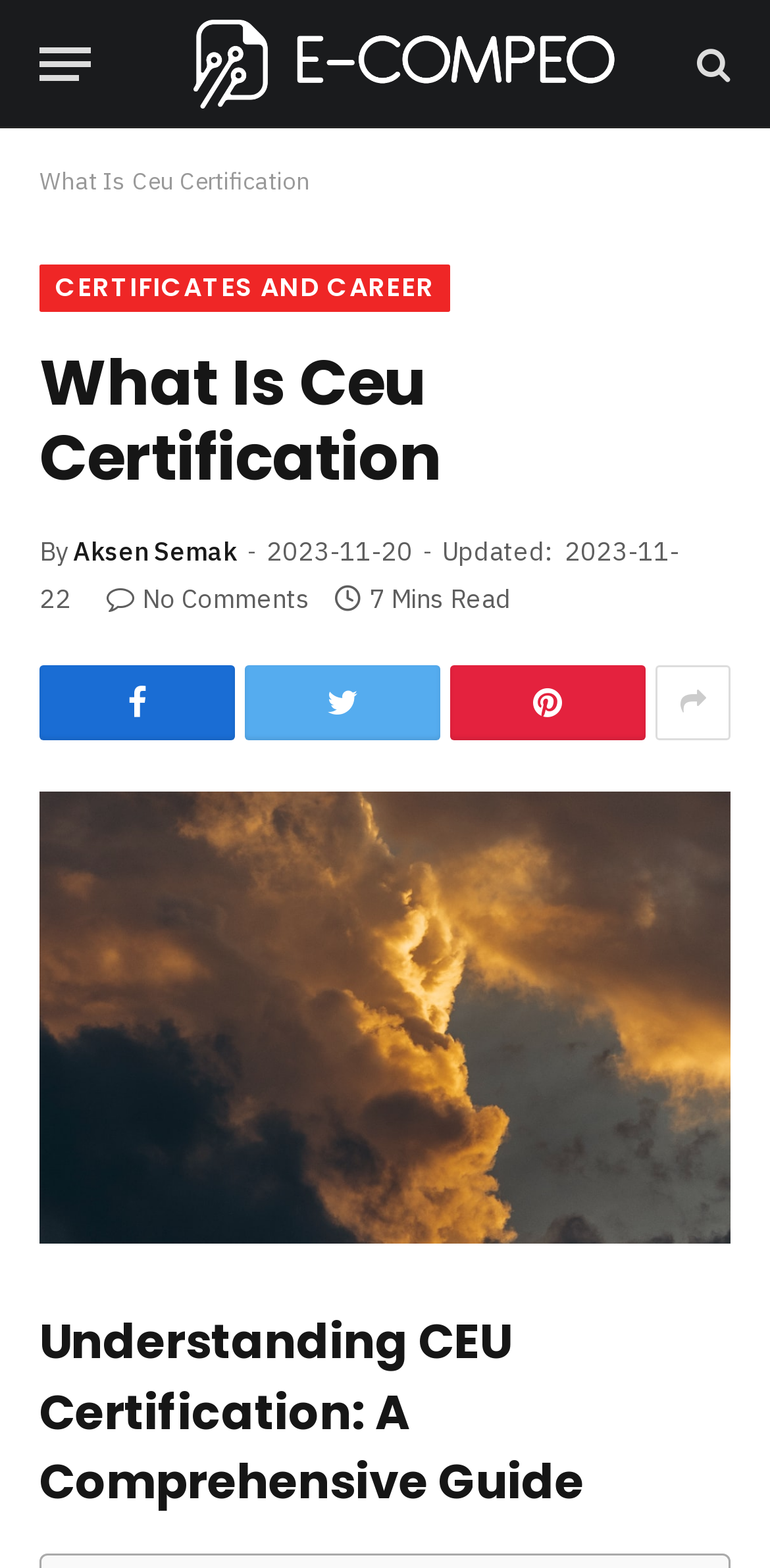From the webpage screenshot, identify the region described by Certificates and Career. Provide the bounding box coordinates as (top-left x, top-left y, bottom-right x, bottom-right y), with each value being a floating point number between 0 and 1.

[0.051, 0.169, 0.585, 0.199]